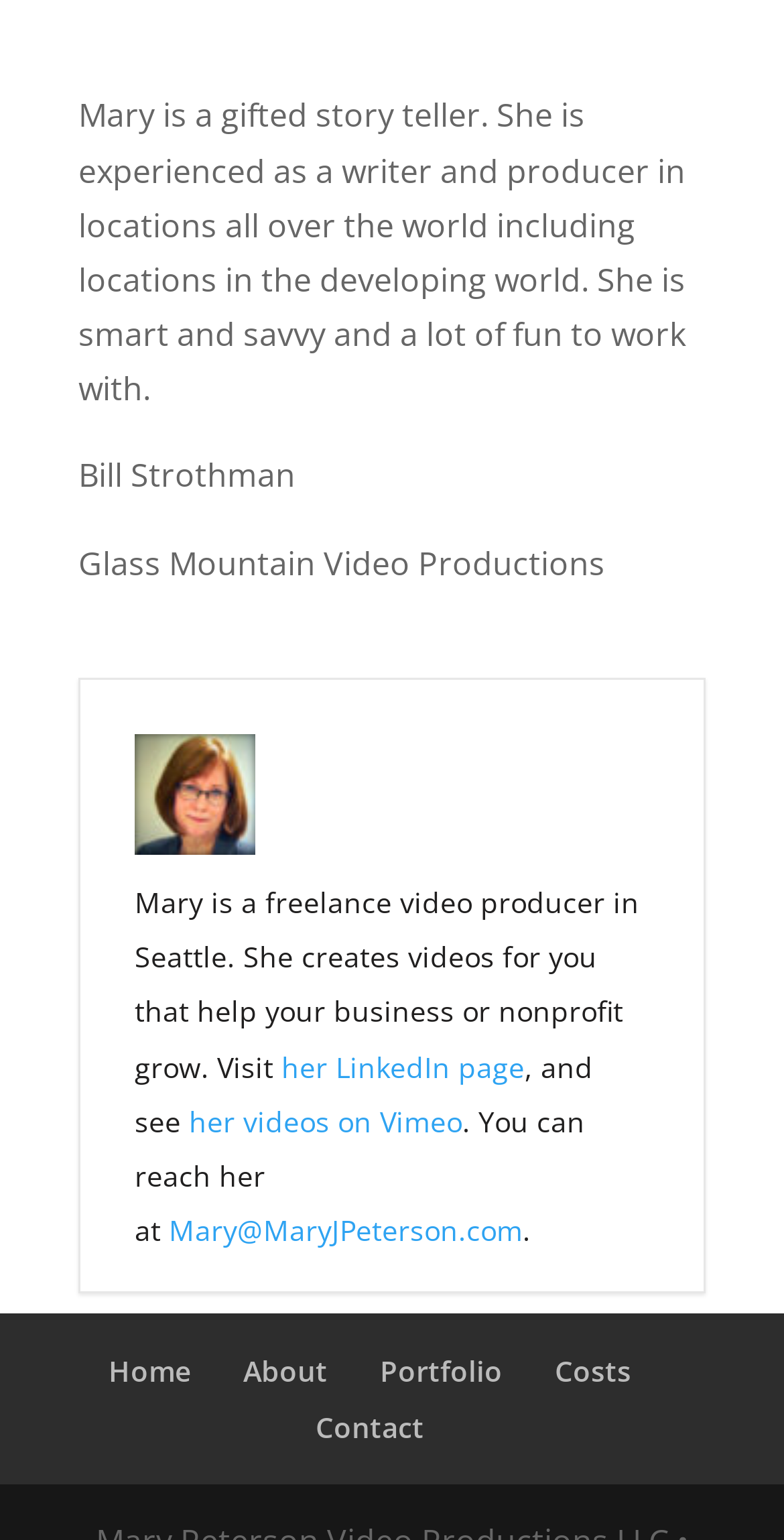What are the available sections on the website?
Can you provide a detailed and comprehensive answer to the question?

The links at the bottom of the page indicate that there are five sections available on the website: Home, About, Portfolio, Costs, and Contact.